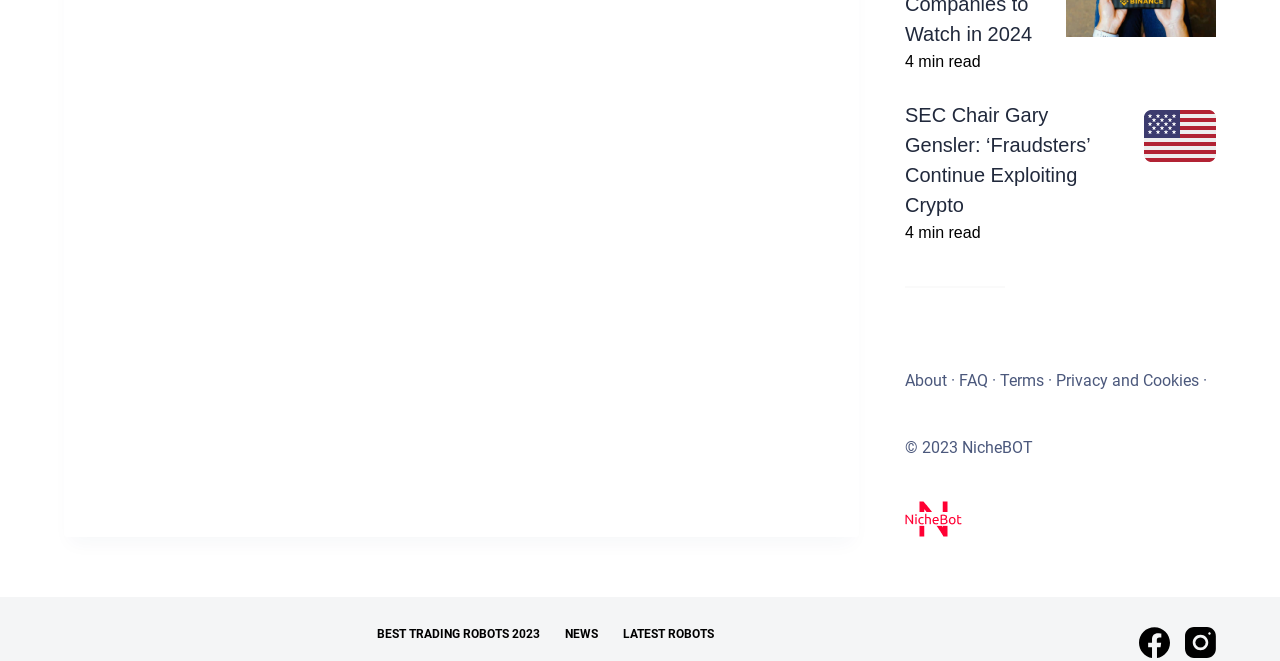What are the social media platforms mentioned at the bottom of the webpage?
Please give a well-detailed answer to the question.

The social media platforms mentioned at the bottom of the webpage are Facebook and Instagram, which are represented by their respective links.